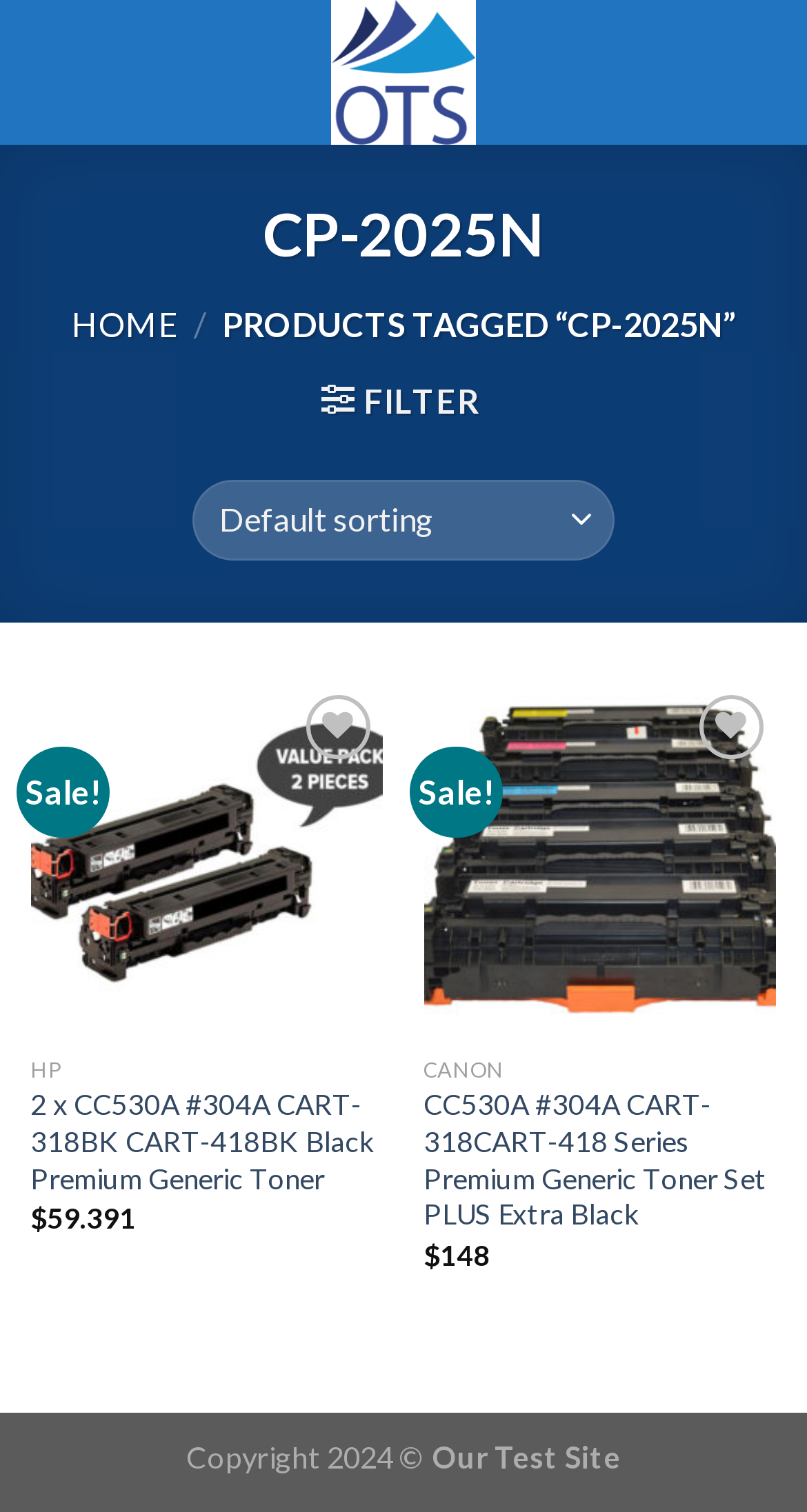How many products are displayed on this page?
Using the image as a reference, deliver a detailed and thorough answer to the question.

I counted the number of products by looking at the layout of the page, which shows two separate product sections with their own descriptions, prices, and 'Add to wishlist' buttons.